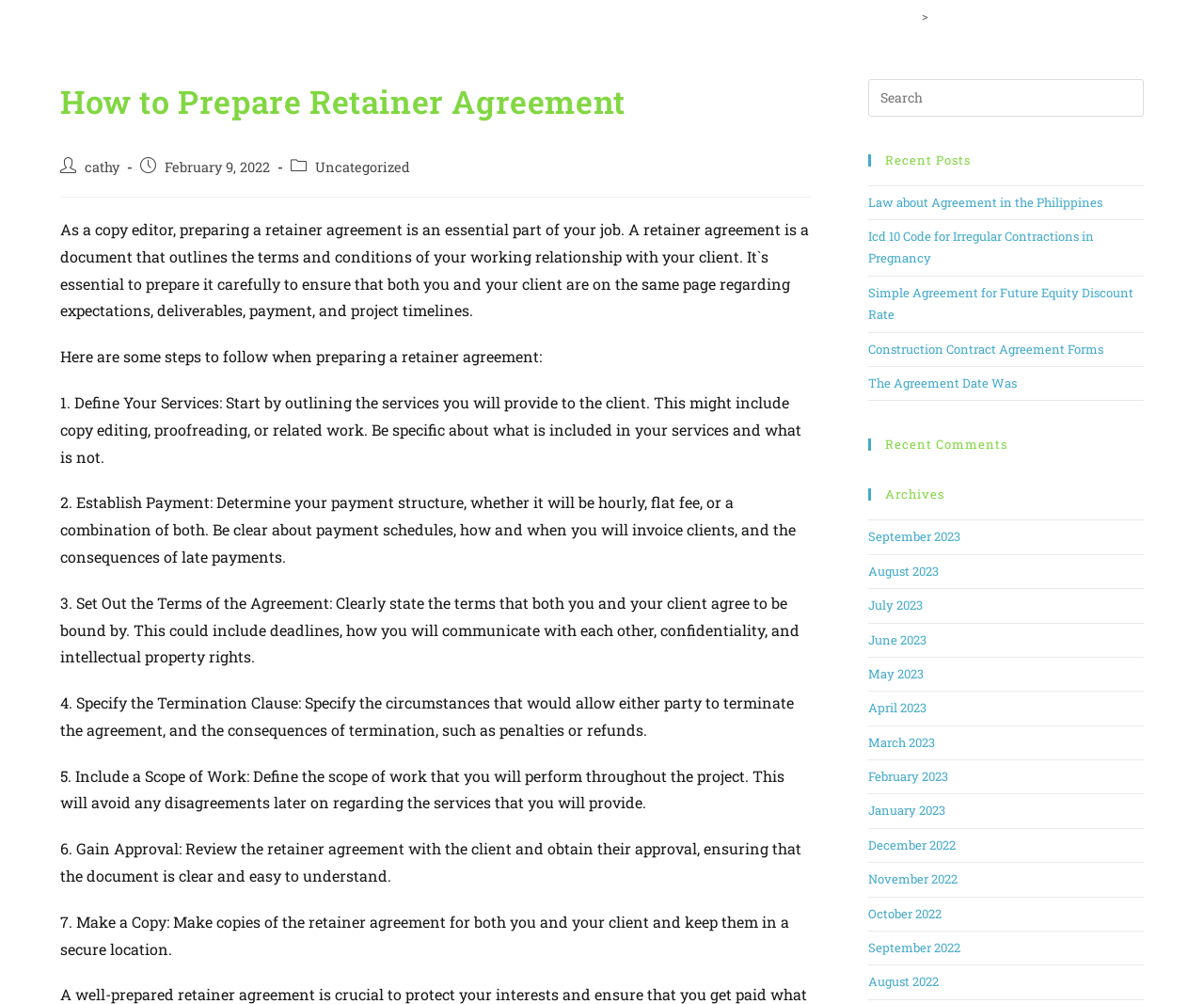Please specify the bounding box coordinates of the region to click in order to perform the following instruction: "Search this website".

[0.721, 0.078, 0.95, 0.116]